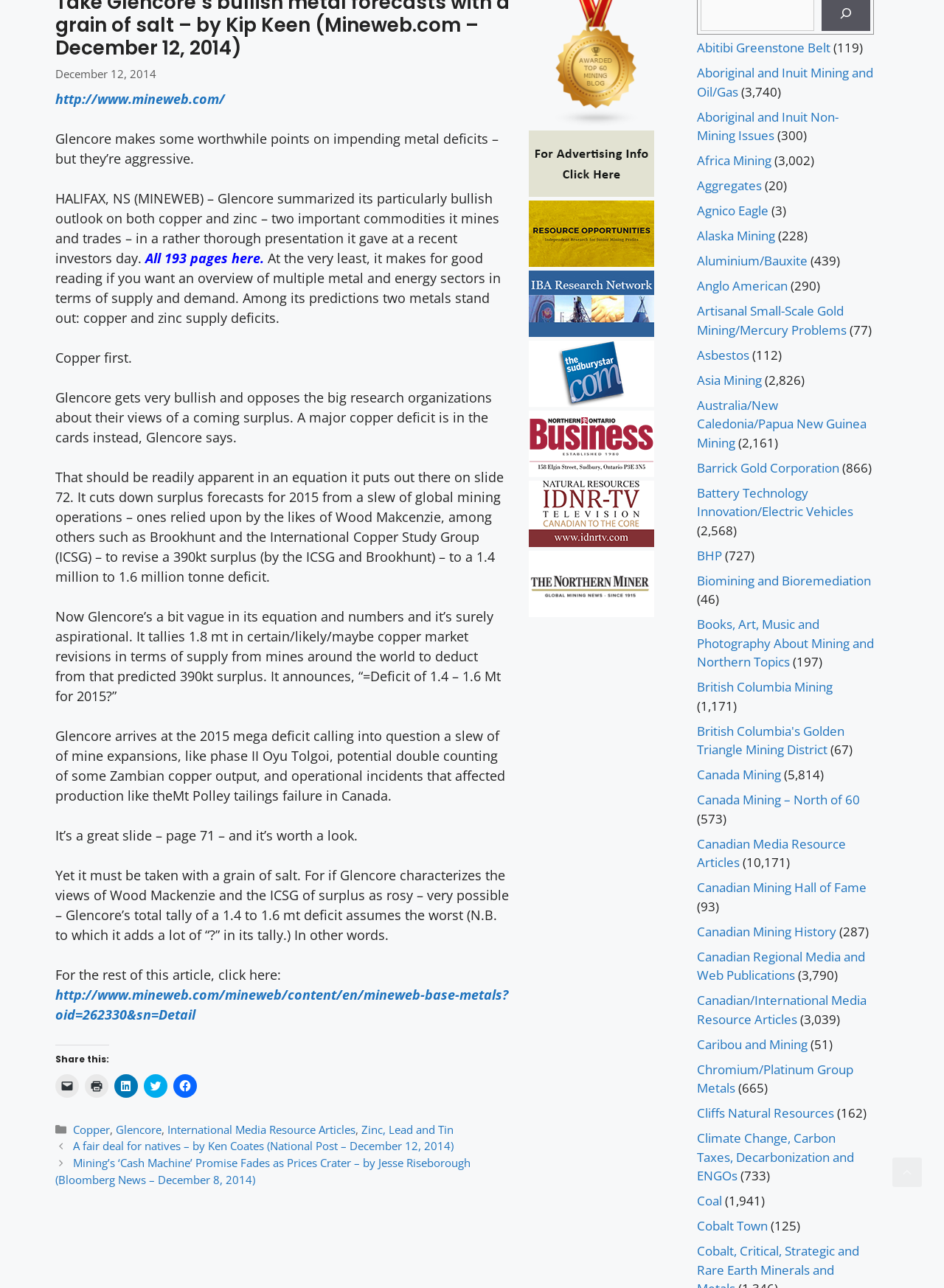Determine the bounding box coordinates of the UI element described below. Use the format (top-left x, top-left y, bottom-right x, bottom-right y) with floating point numbers between 0 and 1: Cliffs Natural Resources

[0.738, 0.857, 0.883, 0.871]